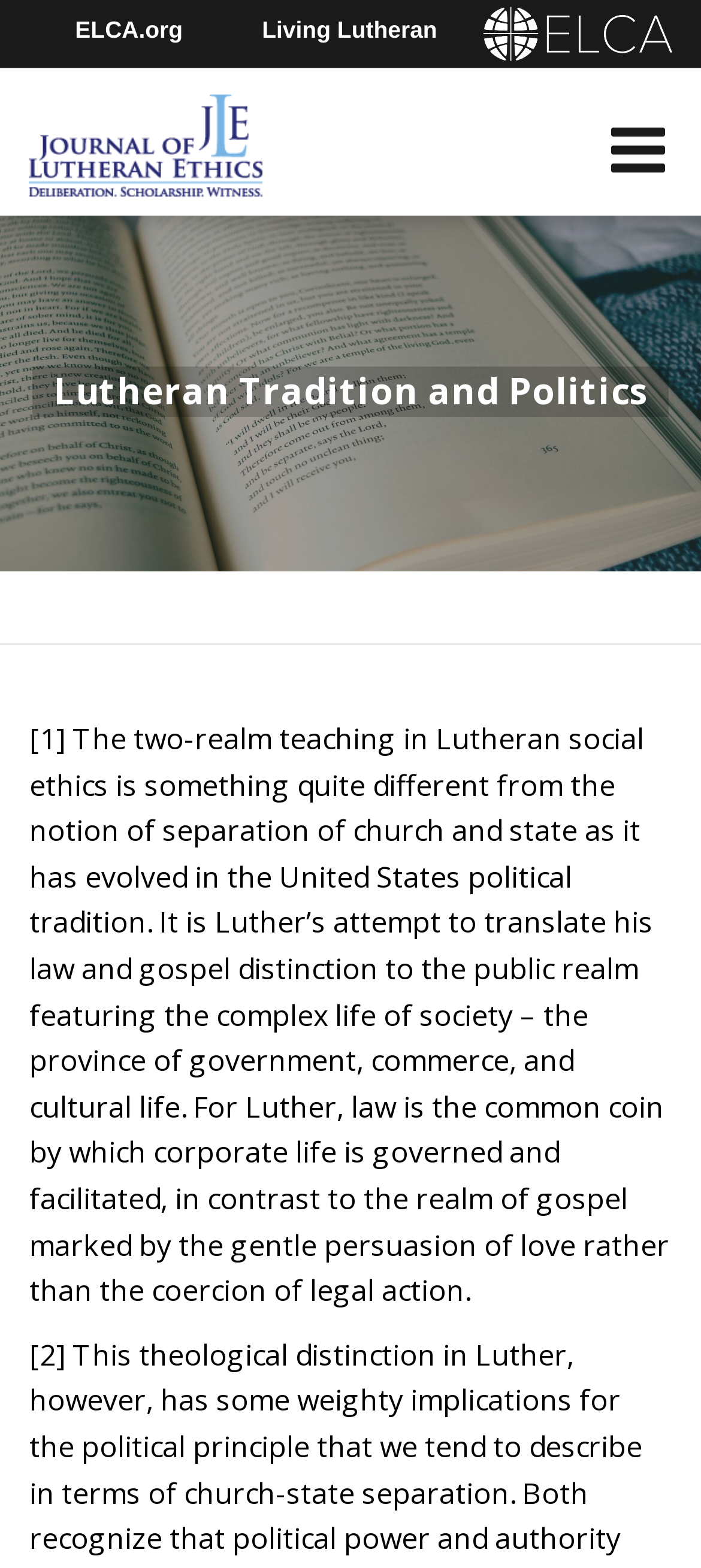From the webpage screenshot, predict the bounding box of the UI element that matches this description: "Churchwide Assembly".

[0.136, 0.043, 0.595, 0.09]